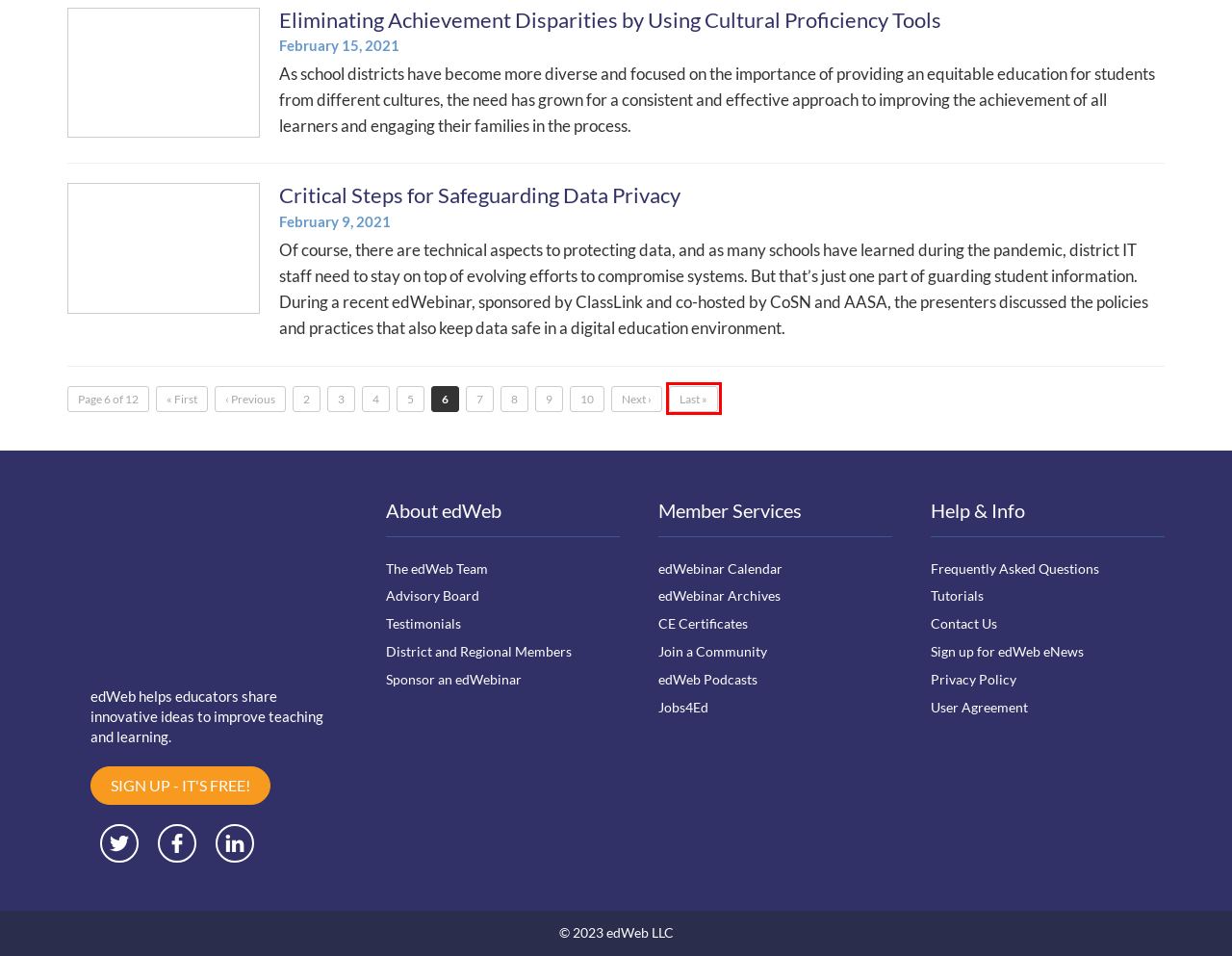Analyze the screenshot of a webpage that features a red rectangle bounding box. Pick the webpage description that best matches the new webpage you would see after clicking on the element within the red bounding box. Here are the candidates:
A. district leadership Archives - Page 12 of 12 - edWeb
B. edWeb Tutorials - edWeb
C. district leadership Archives - Page 8 of 12 - edWeb
D. The edWeb Team - edWeb
E. district leadership Archives - Page 5 of 12 - edWeb
F. Eliminating Achievement Disparities by Using Cultural Proficiency Tools - edWeb
G. User Agreement - edWeb
H. district leadership Archives - Page 10 of 12 - edWeb

A